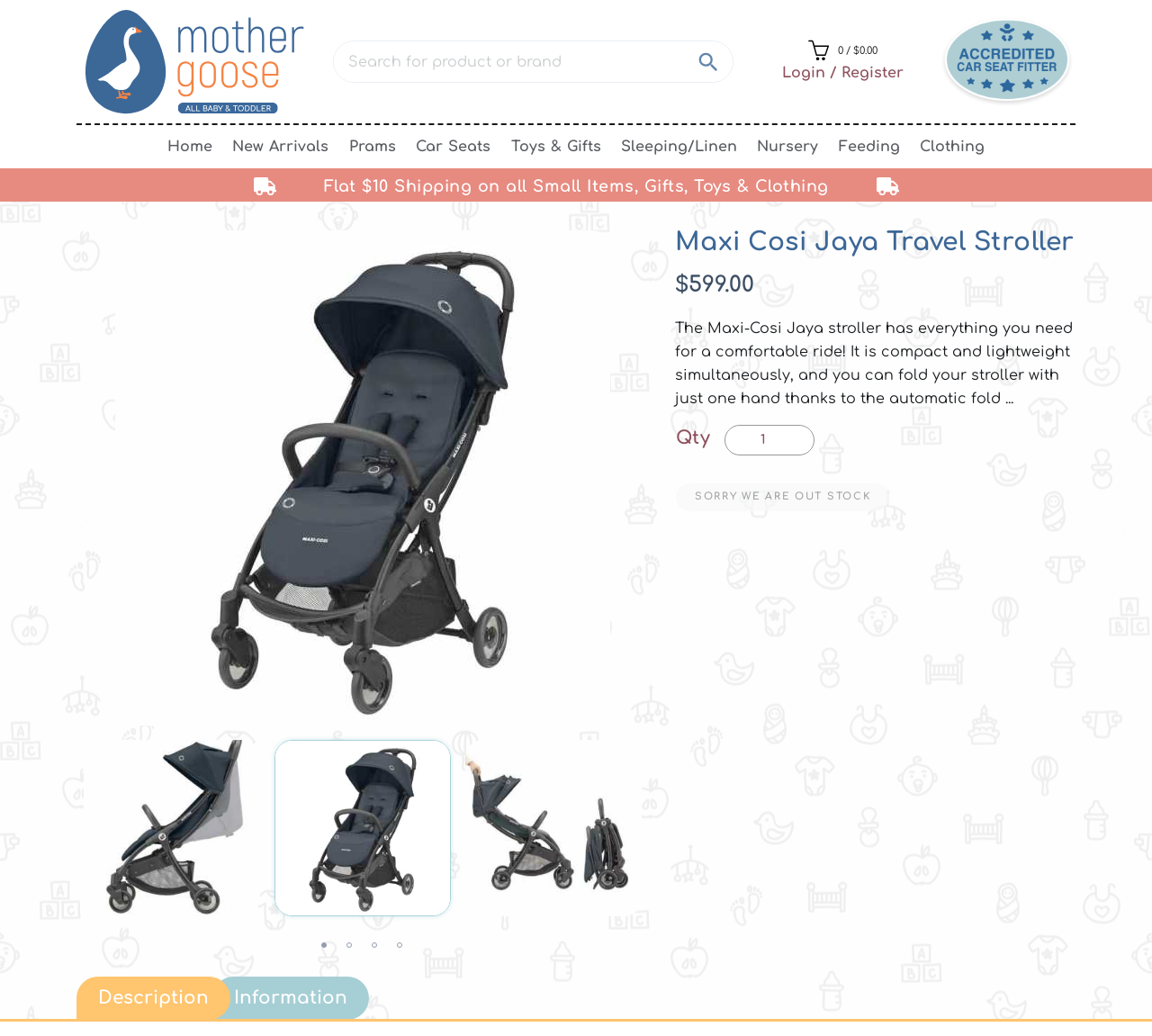Provide a short answer using a single word or phrase for the following question: 
How many images are there on the page?

9